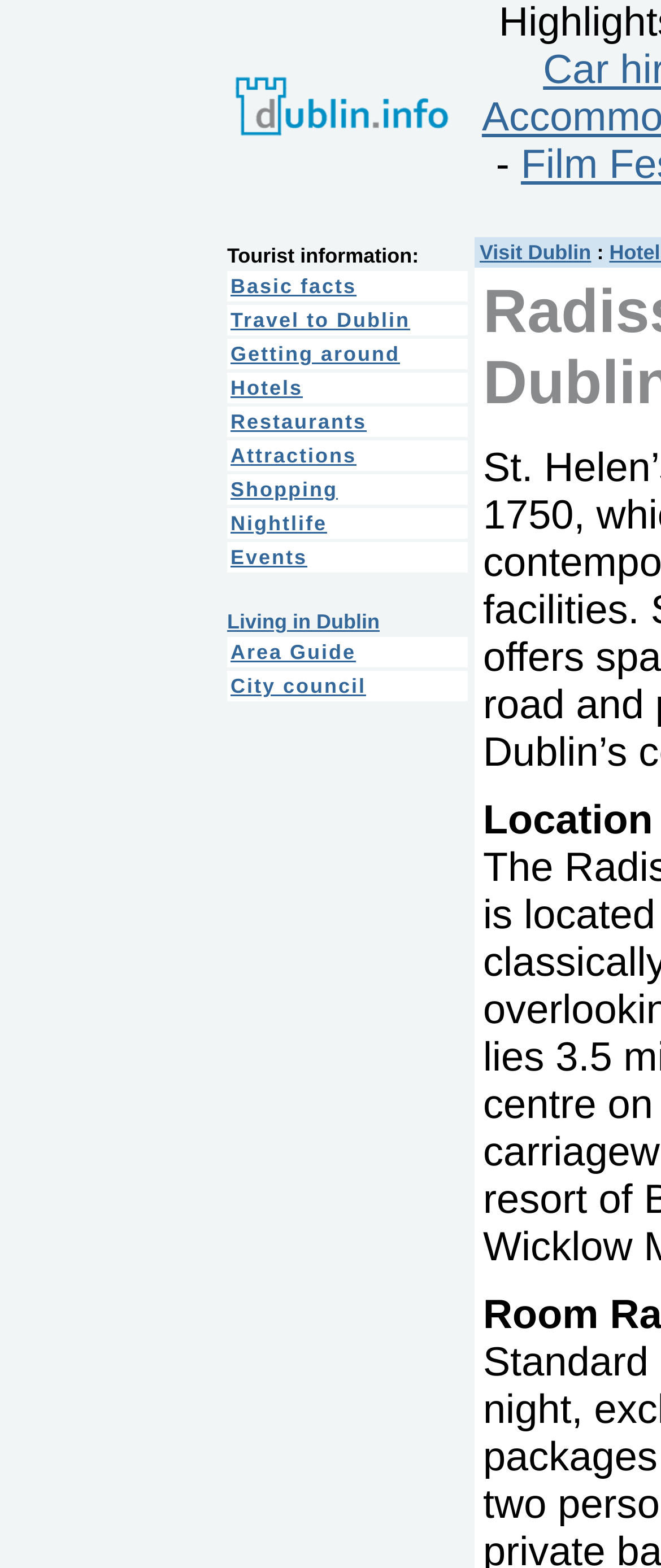Identify the bounding box coordinates of the part that should be clicked to carry out this instruction: "Click on Basic facts".

[0.349, 0.175, 0.539, 0.19]